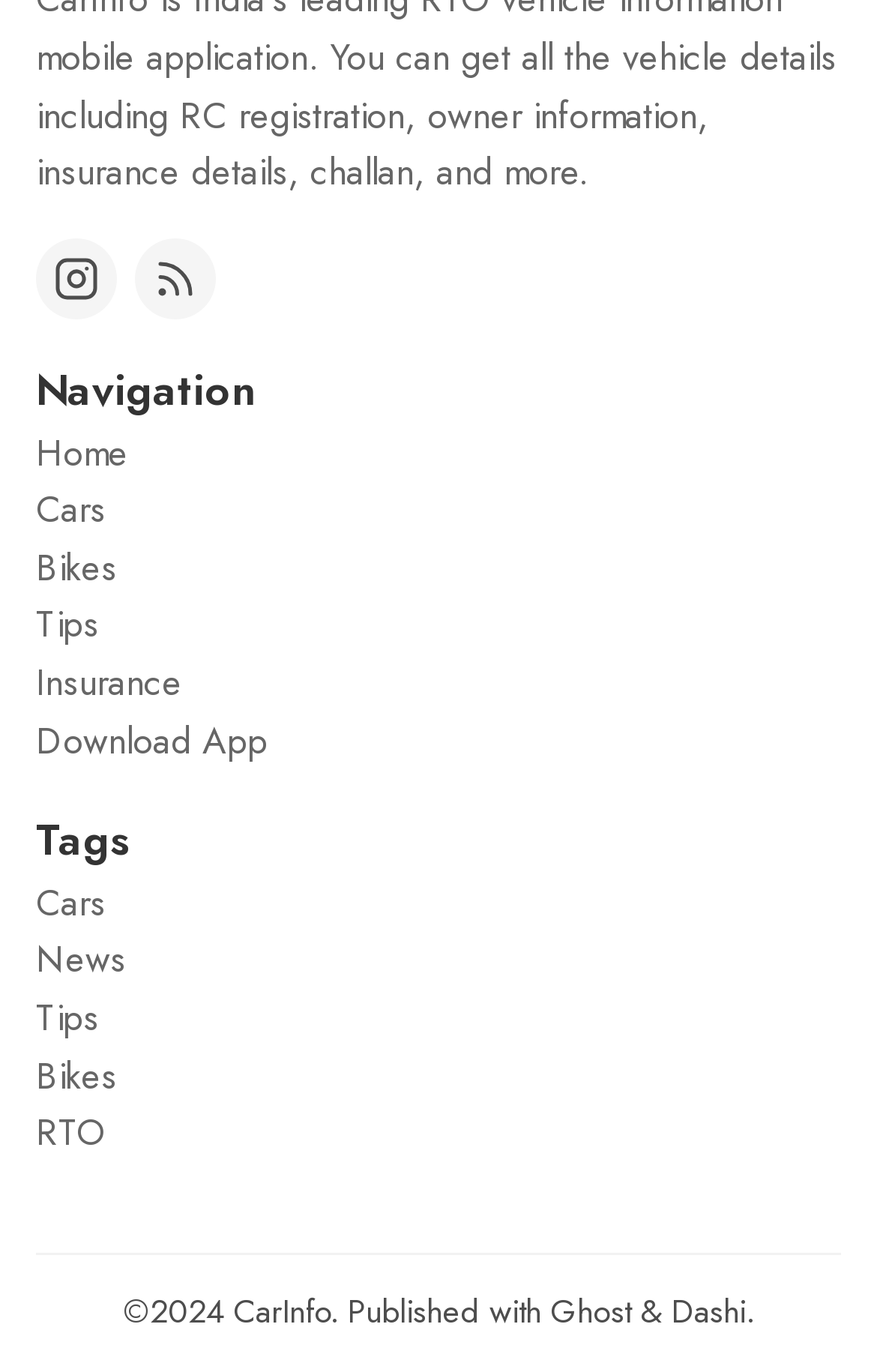Locate the bounding box coordinates of the element you need to click to accomplish the task described by this instruction: "Navigate to Home page".

[0.041, 0.311, 0.146, 0.348]